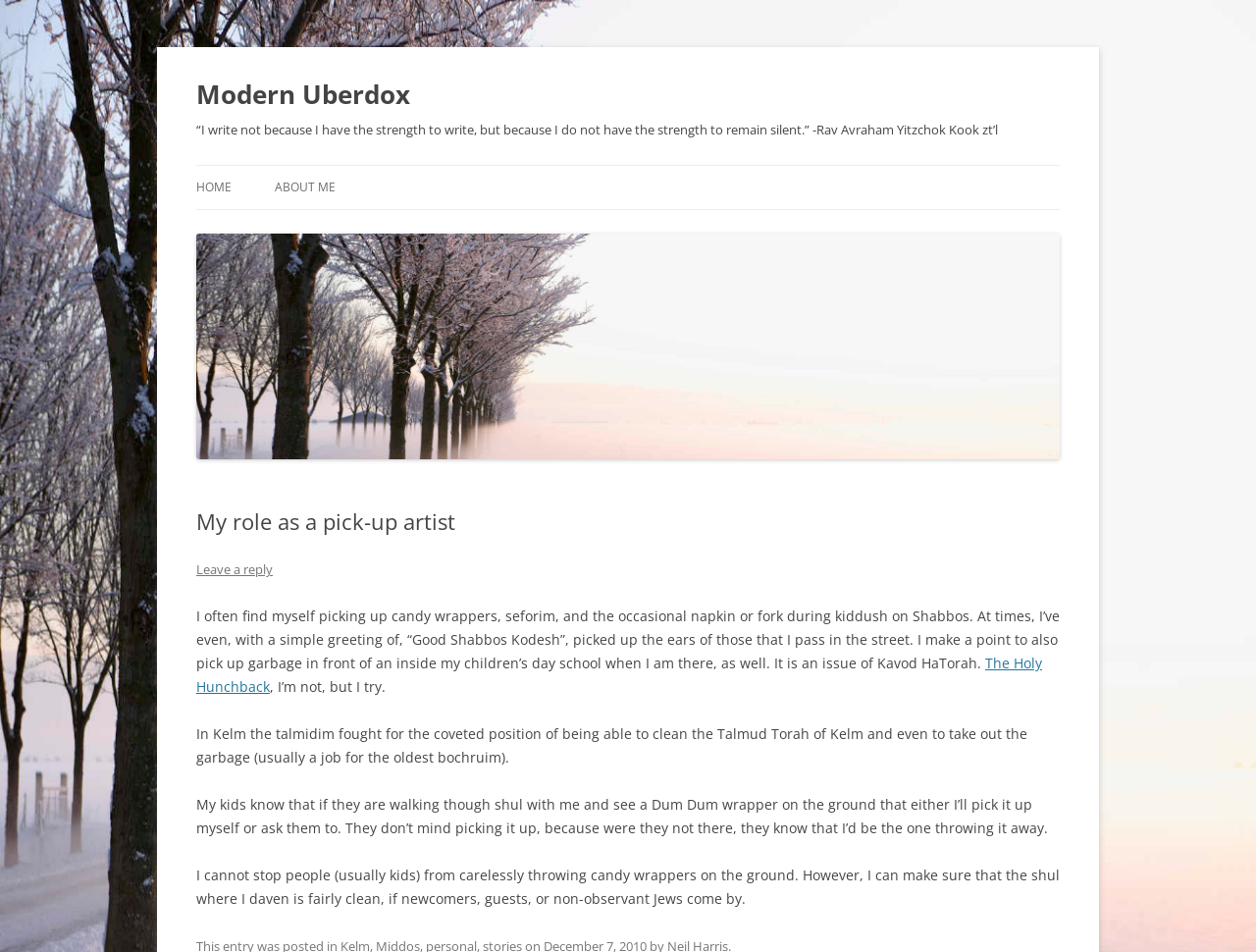Locate the bounding box coordinates of the segment that needs to be clicked to meet this instruction: "Click the 'ABOUT ME' link".

[0.219, 0.174, 0.267, 0.22]